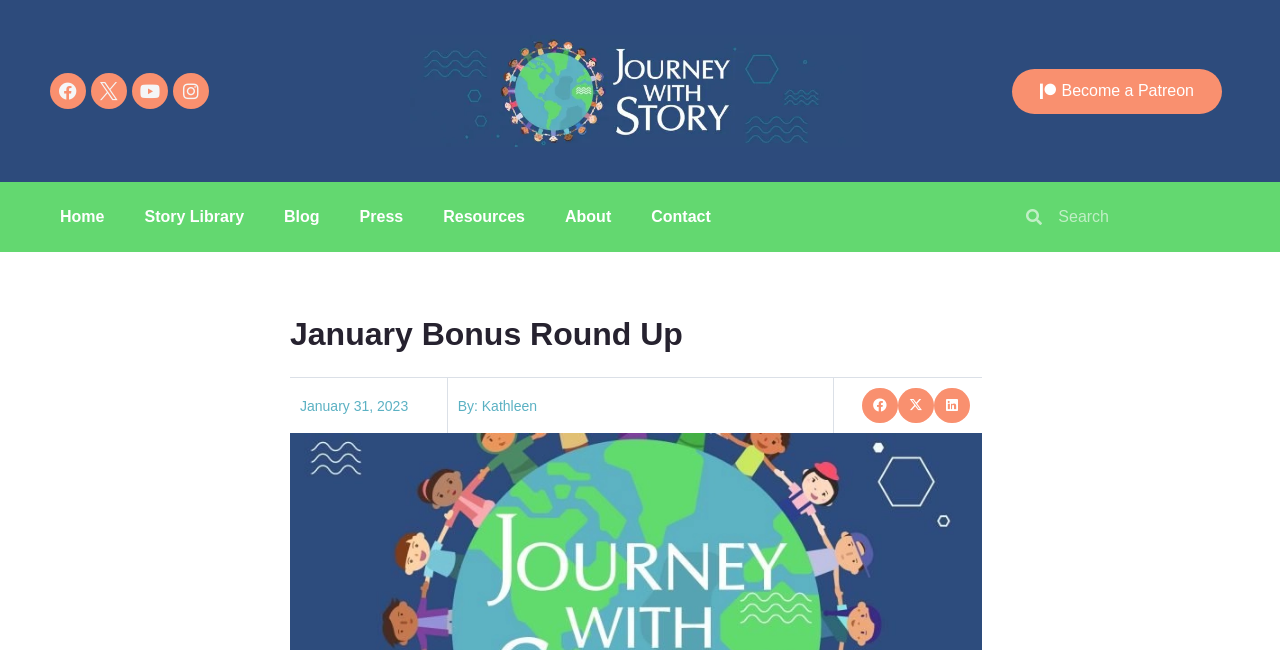Answer the question below in one word or phrase:
What is the purpose of the search box?

To search the website